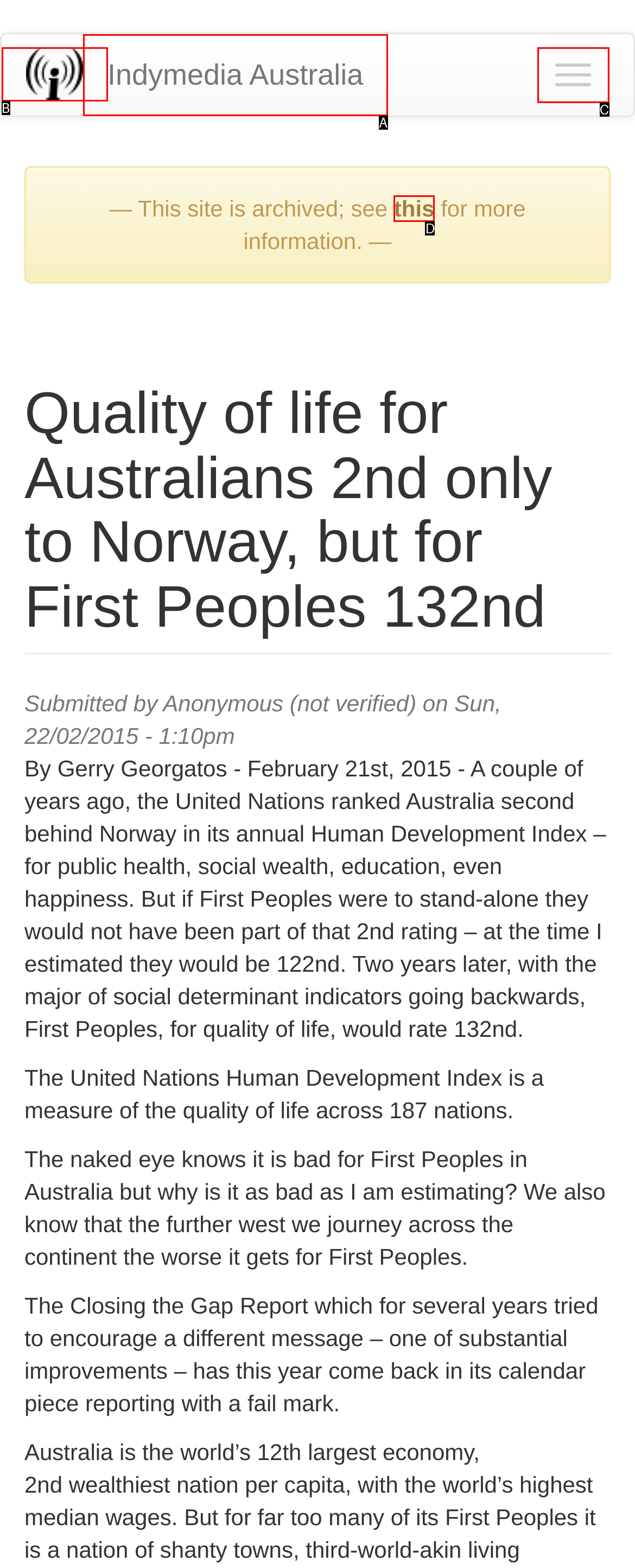Identify the option that corresponds to the description: Toggle navigation. Provide only the letter of the option directly.

C